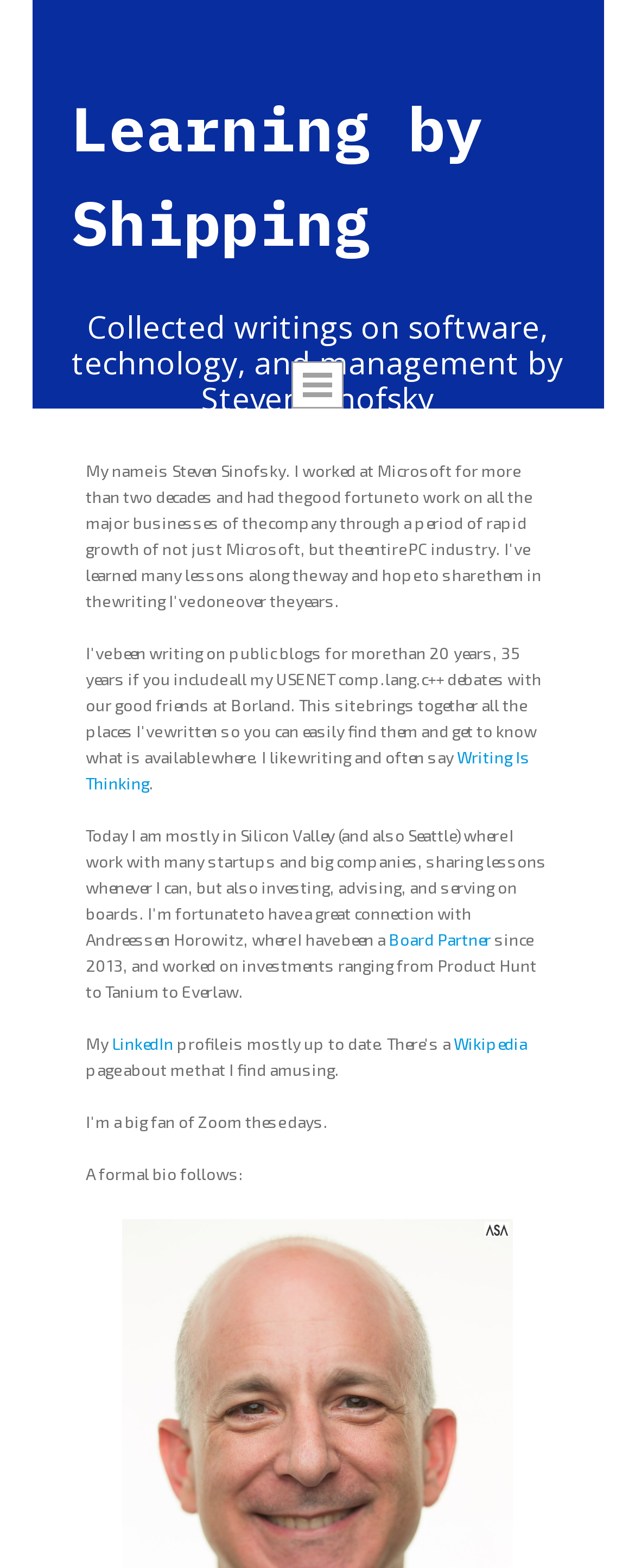Explain the webpage's design and content in an elaborate manner.

The webpage is about Steven Sinofsky, a former Microsoft executive, and his collected writings on software, technology, and management. At the top, there is a heading that reads "Learning by Shipping" followed by another heading that summarizes the content of the webpage. Below these headings, there is a link with no text, and then a non-descriptive text element containing a single whitespace character.

On the left side, there is a link to an article titled "Writing Is Thinking", followed by a period. On the right side of this link, there is a link to "Board Partner" with a description of Steven Sinofsky's work experience since 2013. Below these links, there is a text element that reads "My" followed by a link to Steven Sinofsky's LinkedIn profile, and another link to his Wikipedia page with a humorous comment about it.

Further down, there is a text element that introduces a formal bio, which is not provided in the accessibility tree. Overall, the webpage appears to be a personal website or blog, with links to Steven Sinofsky's writings and profiles on other platforms.